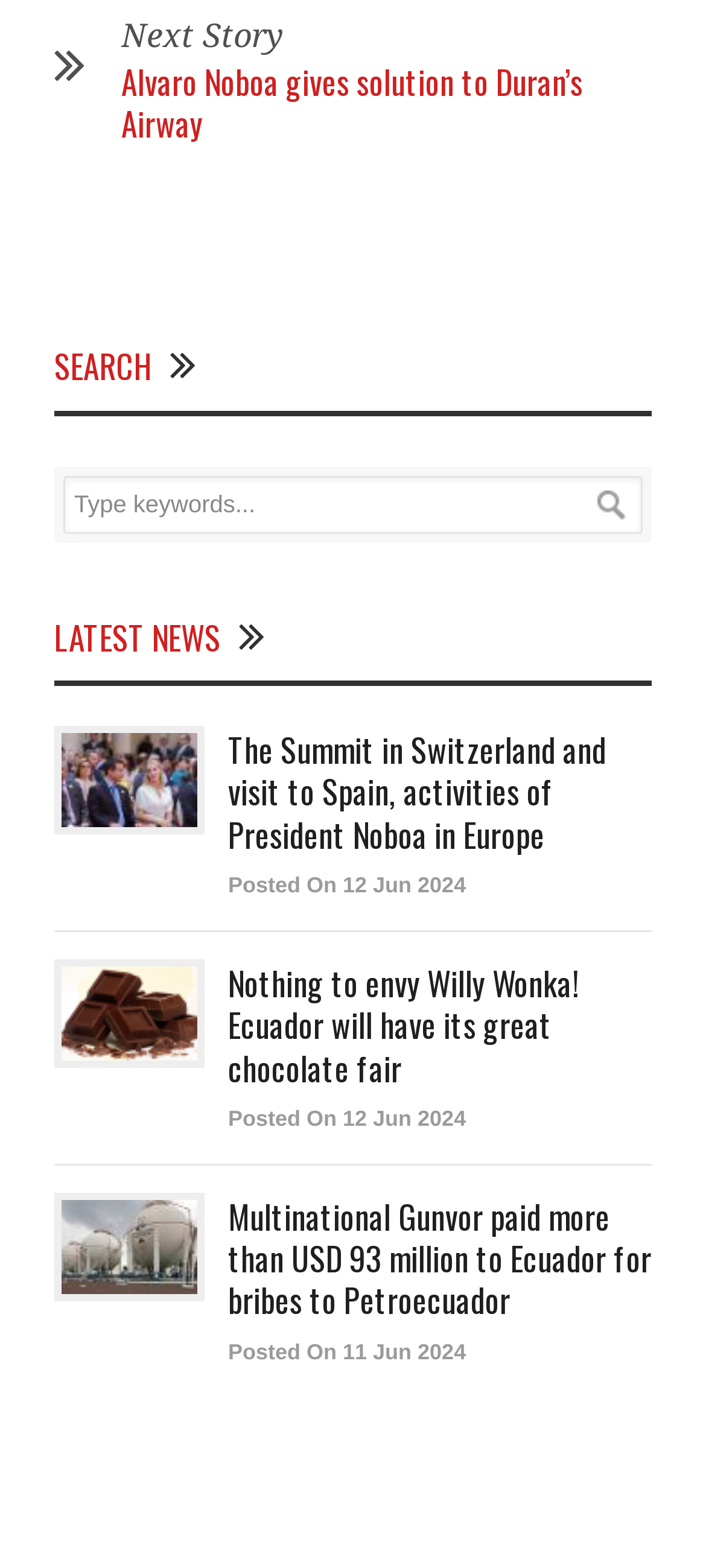Please find the bounding box coordinates of the element that you should click to achieve the following instruction: "Search for news". The coordinates should be presented as four float numbers between 0 and 1: [left, top, right, bottom].

[0.09, 0.303, 0.91, 0.34]